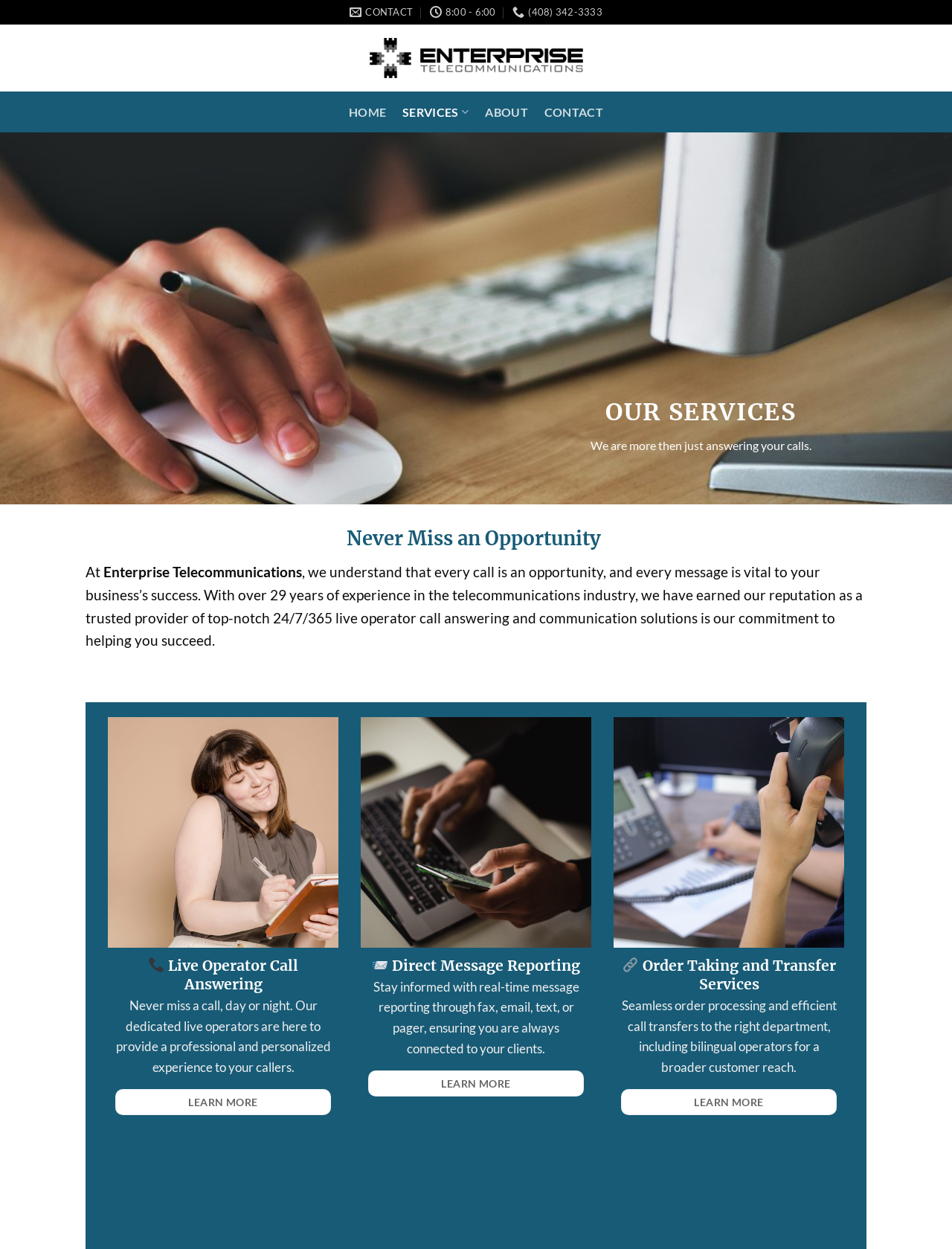Please determine the bounding box coordinates of the element's region to click for the following instruction: "Click HOME".

[0.366, 0.079, 0.406, 0.1]